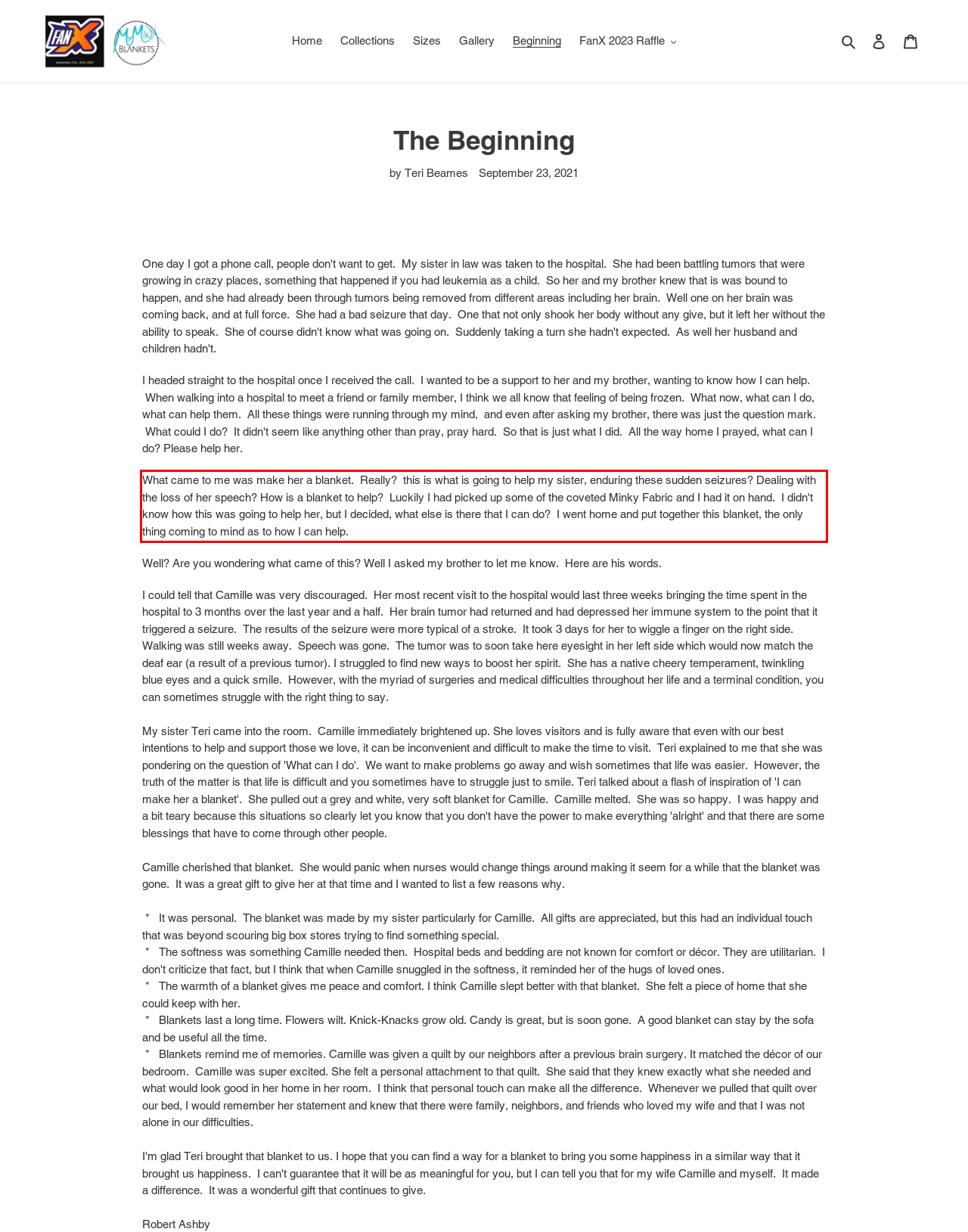From the screenshot of the webpage, locate the red bounding box and extract the text contained within that area.

What came to me was make her a blanket. Really? this is what is going to help my sister, enduring these sudden seizures? Dealing with the loss of her speech? How is a blanket to help? Luckily I had picked up some of the coveted Minky Fabric and I had it on hand. I didn't know how this was going to help her, but I decided, what else is there that I can do? I went home and put together this blanket, the only thing coming to mind as to how I can help.